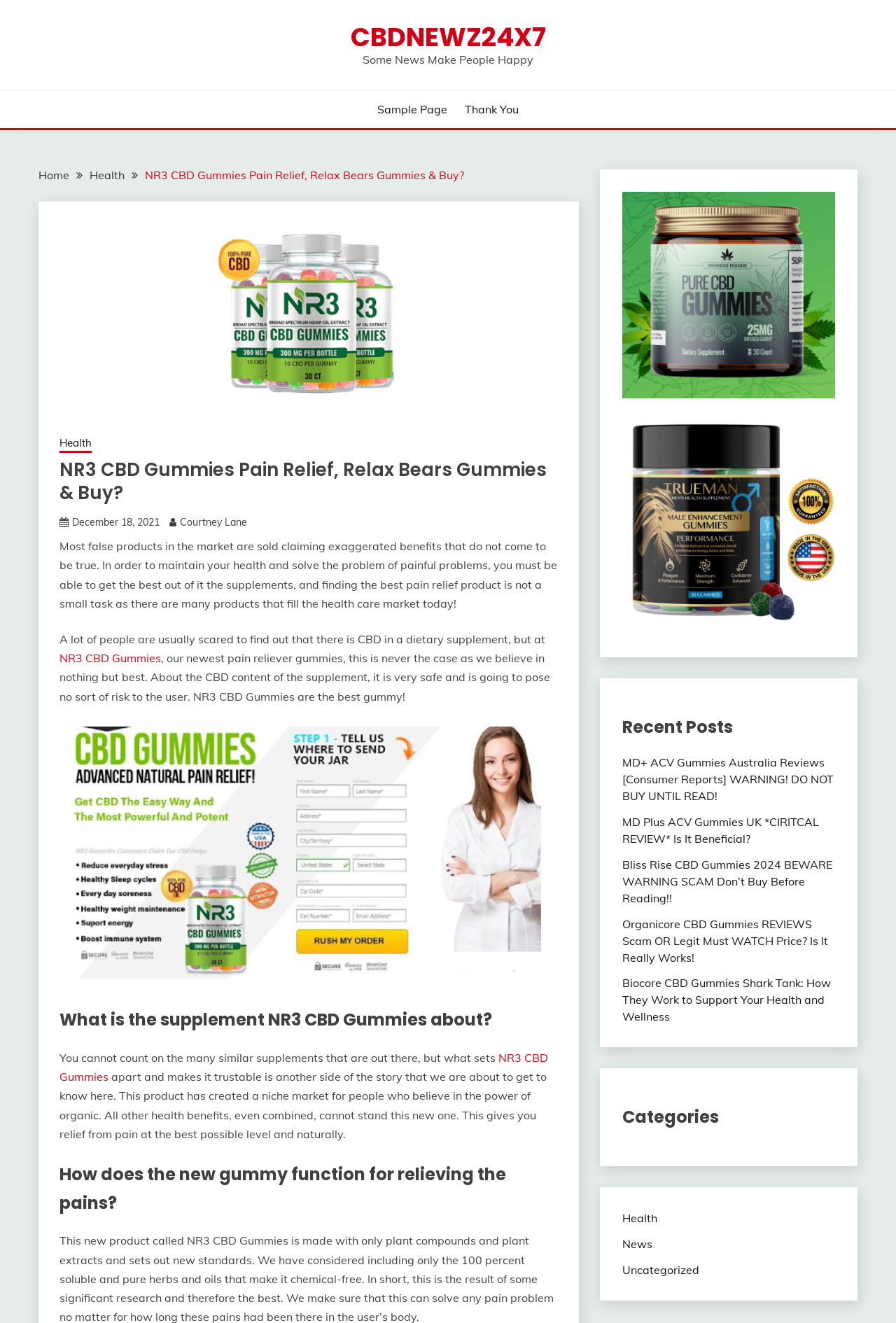Please answer the following question using a single word or phrase: 
What is the topic of the 'Recent Posts' section?

Health supplements